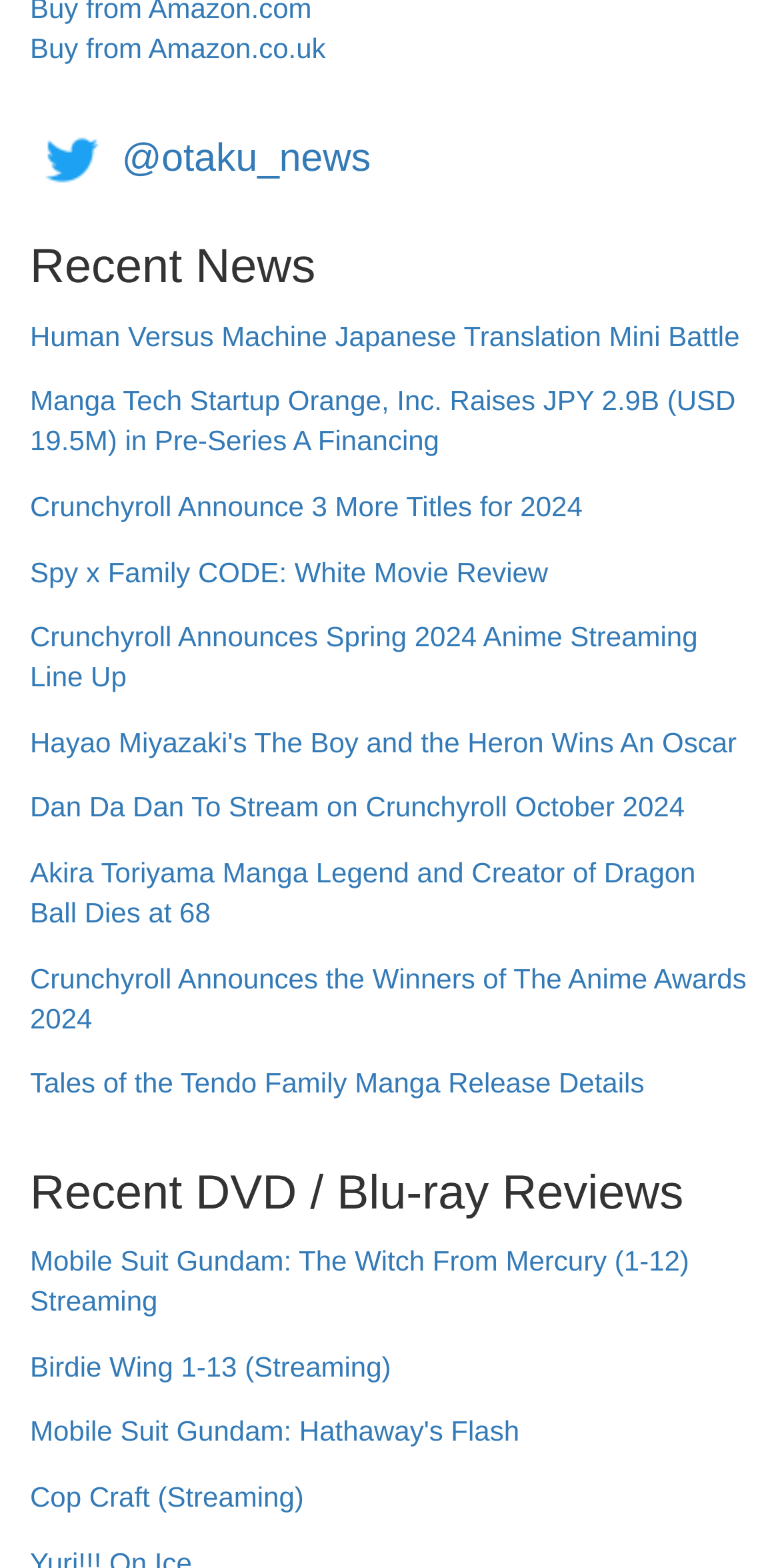What is the title of the second news article?
Please respond to the question with a detailed and informative answer.

I looked at the link elements with OCR text and found the second one, which has the title 'Manga Tech Startup Orange, Inc. Raises JPY 2.9B (USD 19.5M) in Pre-Series A Financing'.